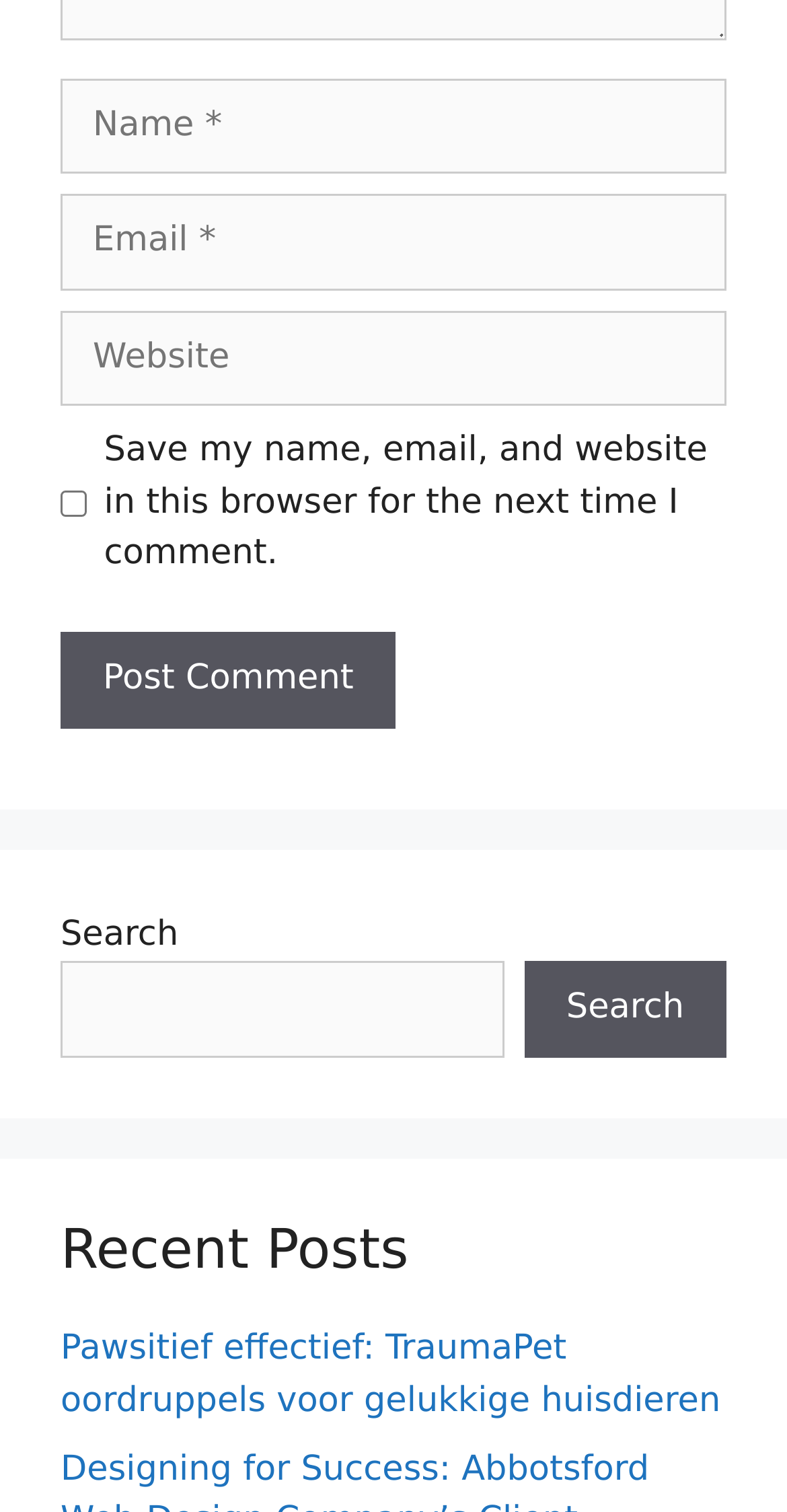How many textboxes are there in the form?
Please answer the question with a detailed and comprehensive explanation.

There are three textboxes in the form, labeled 'Name', 'Email', and 'Website', which are used to collect user input for commenting.